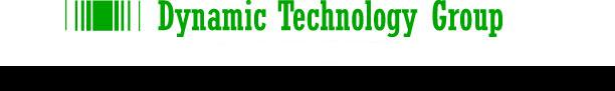Please provide a brief answer to the question using only one word or phrase: 
What is the background color?

Black